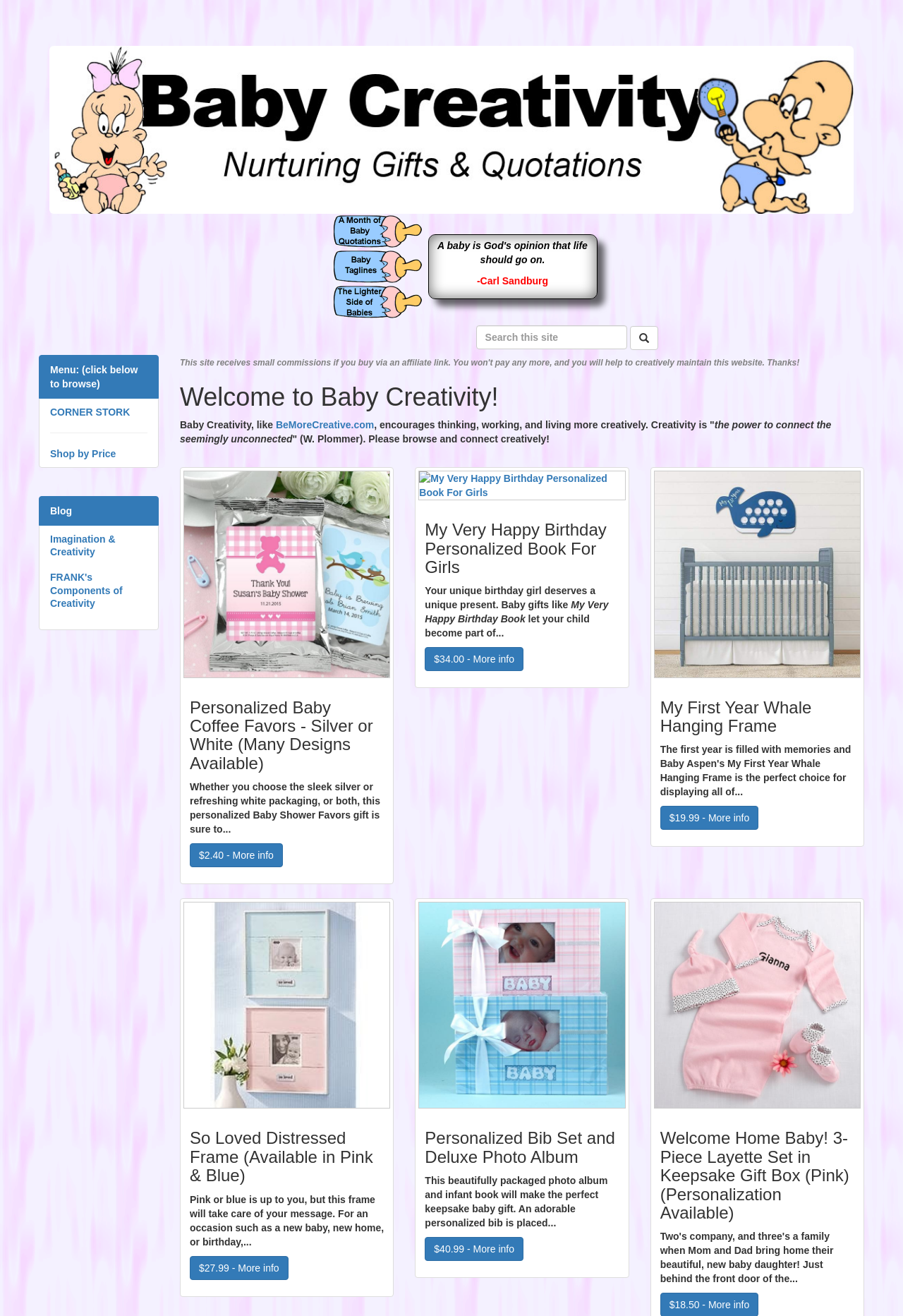What type of products are featured on the website?
Refer to the screenshot and deliver a thorough answer to the question presented.

The website features a range of products, including personalized gifts such as coffee favors, books, and nursery decorations. These products are designed to be unique and special, with many of them allowing for customization with names or messages.